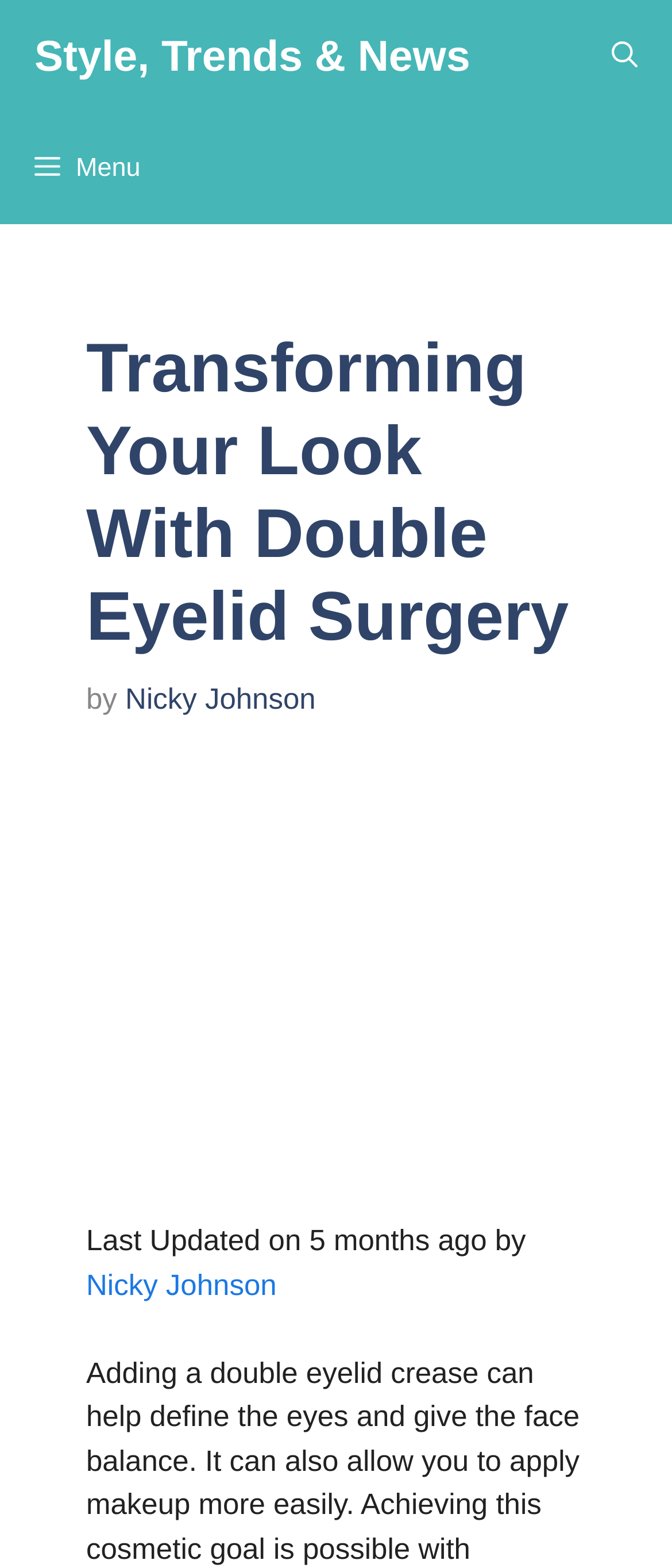What is the position of the search bar link?
Give a detailed explanation using the information visible in the image.

I found the search bar link in the primary navigation section and checked its bounding box coordinates. The coordinates indicate that the link is located at the top right of the page.